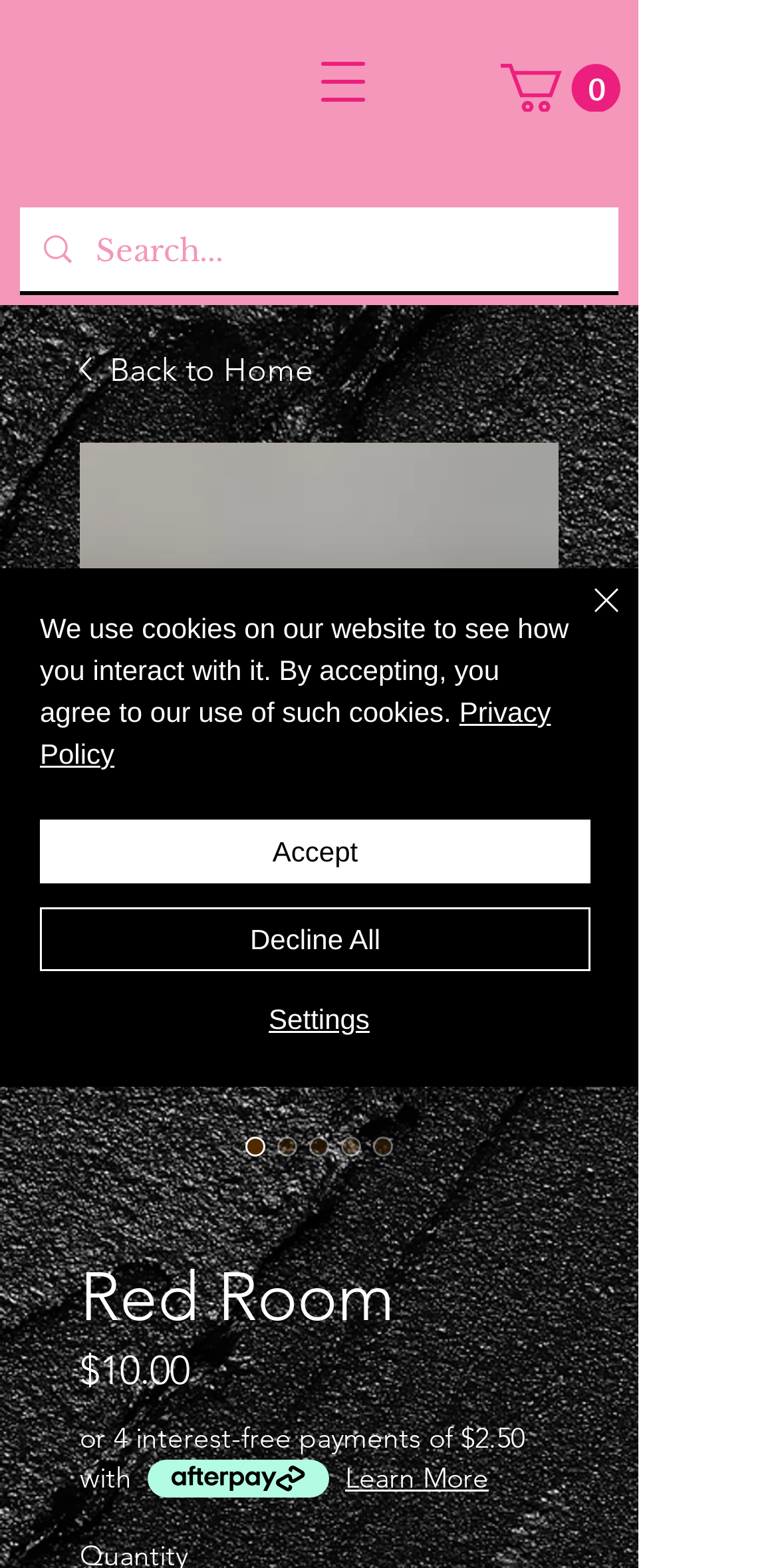Bounding box coordinates should be in the format (top-left x, top-left y, bottom-right x, bottom-right y) and all values should be floating point numbers between 0 and 1. Determine the bounding box coordinate for the UI element described as: Privacy Policy

[0.051, 0.444, 0.708, 0.491]